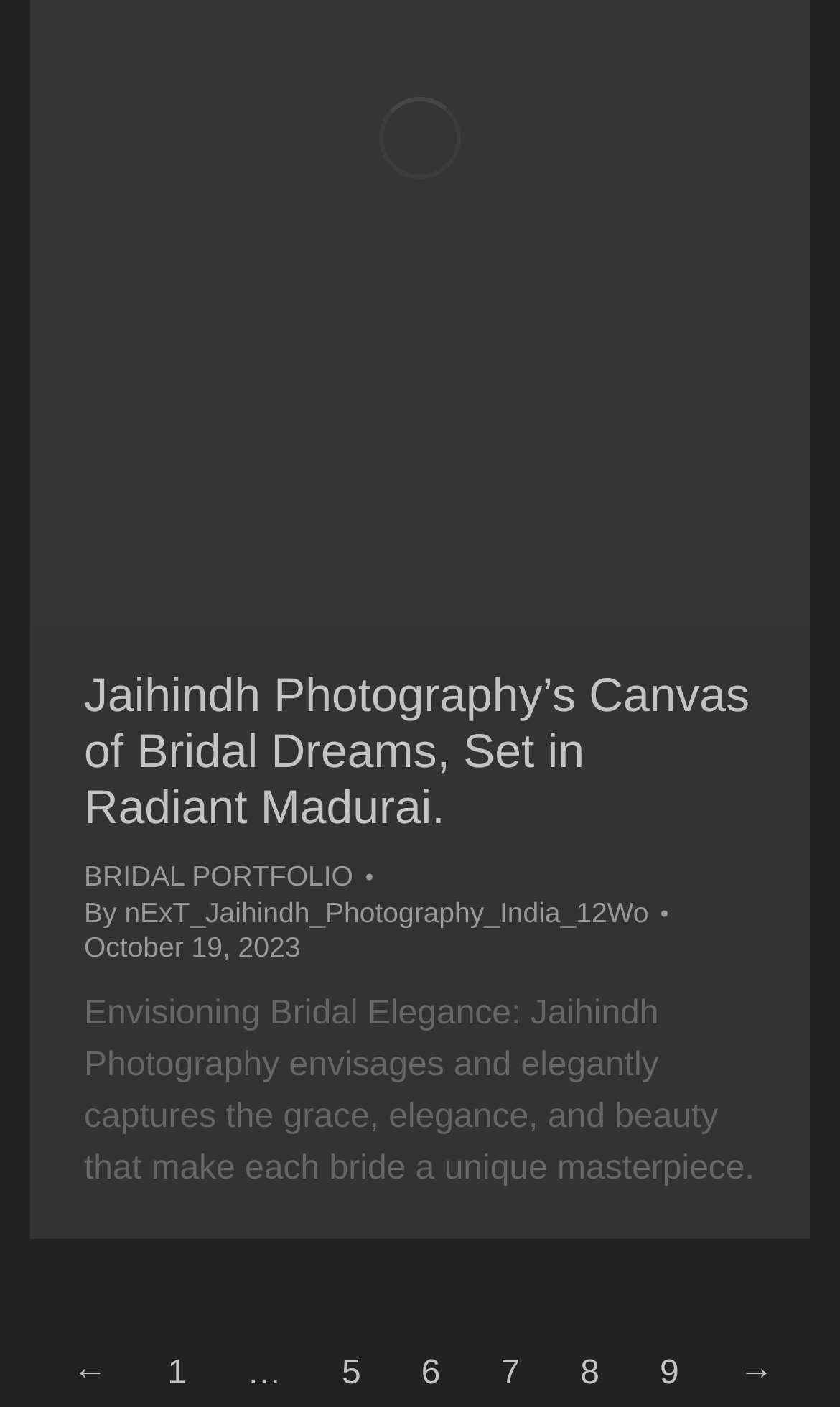Determine the bounding box coordinates of the clickable element to complete this instruction: "Go to next page". Provide the coordinates in the format of four float numbers between 0 and 1, [left, top, right, bottom].

[0.86, 0.958, 0.942, 0.998]